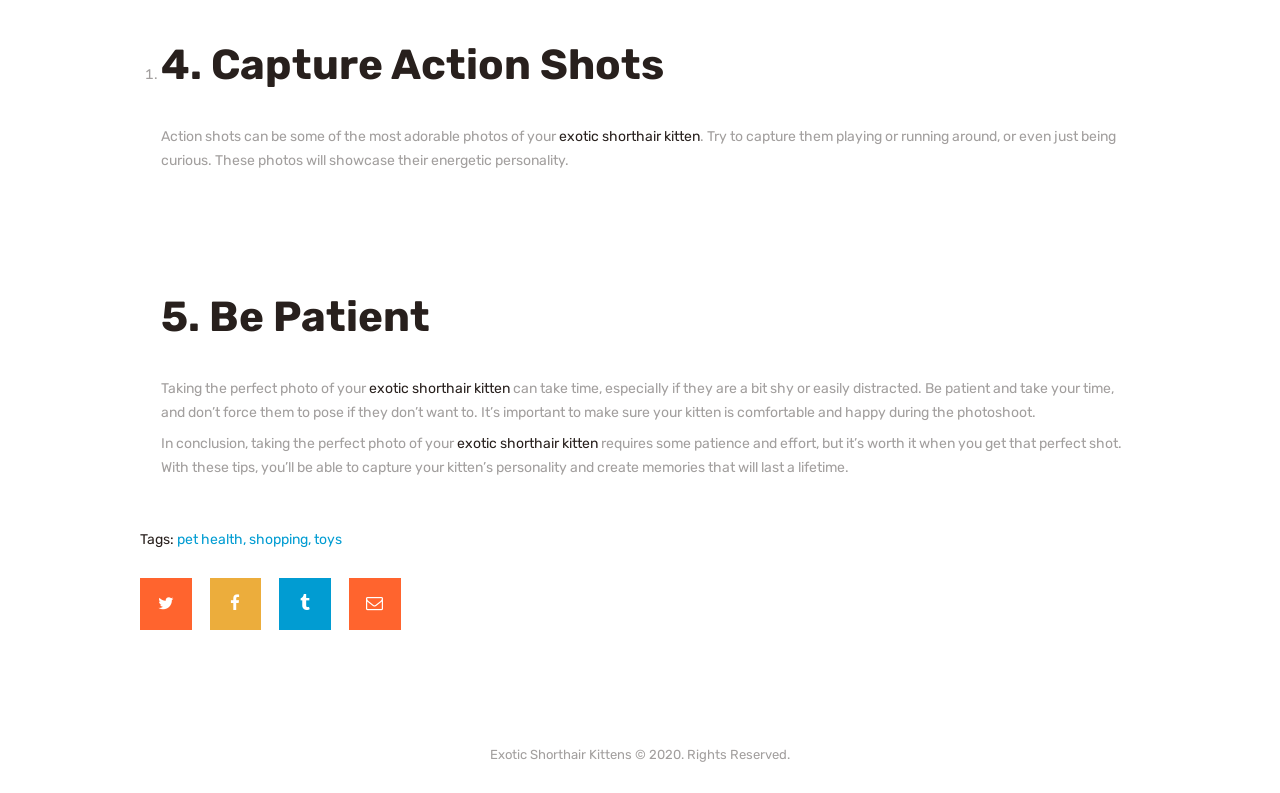What is the topic of the fourth heading?
Using the image as a reference, give a one-word or short phrase answer.

Capture Action Shots